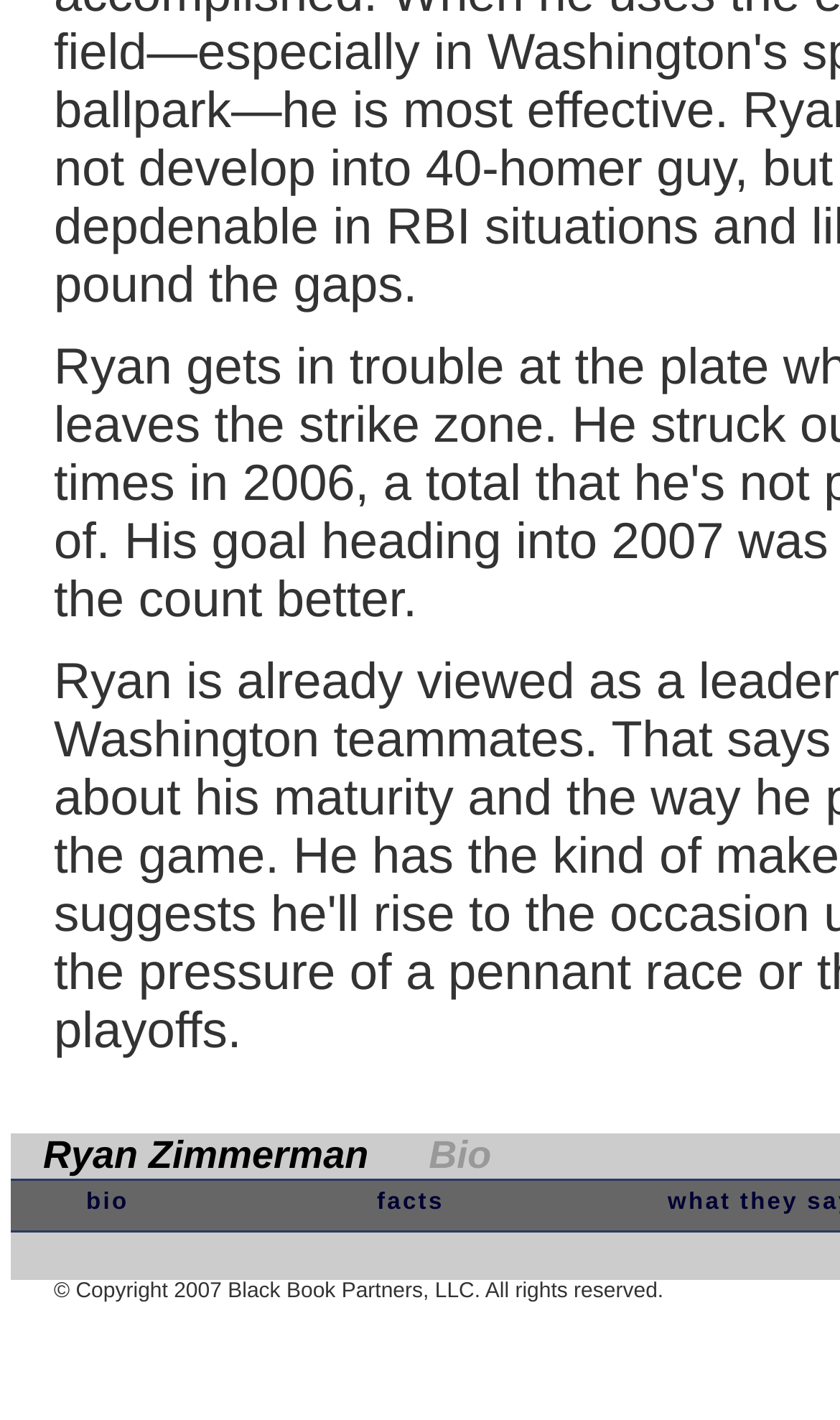What is the vertical position of the LayoutTableCell relative to the gridcells?
Please describe in detail the information shown in the image to answer the question.

By comparing the y1 and y2 coordinates of the gridcells and the LayoutTableCell, we can determine that the LayoutTableCell is positioned below the gridcells, as its y1 and y2 values are greater than those of the gridcells.